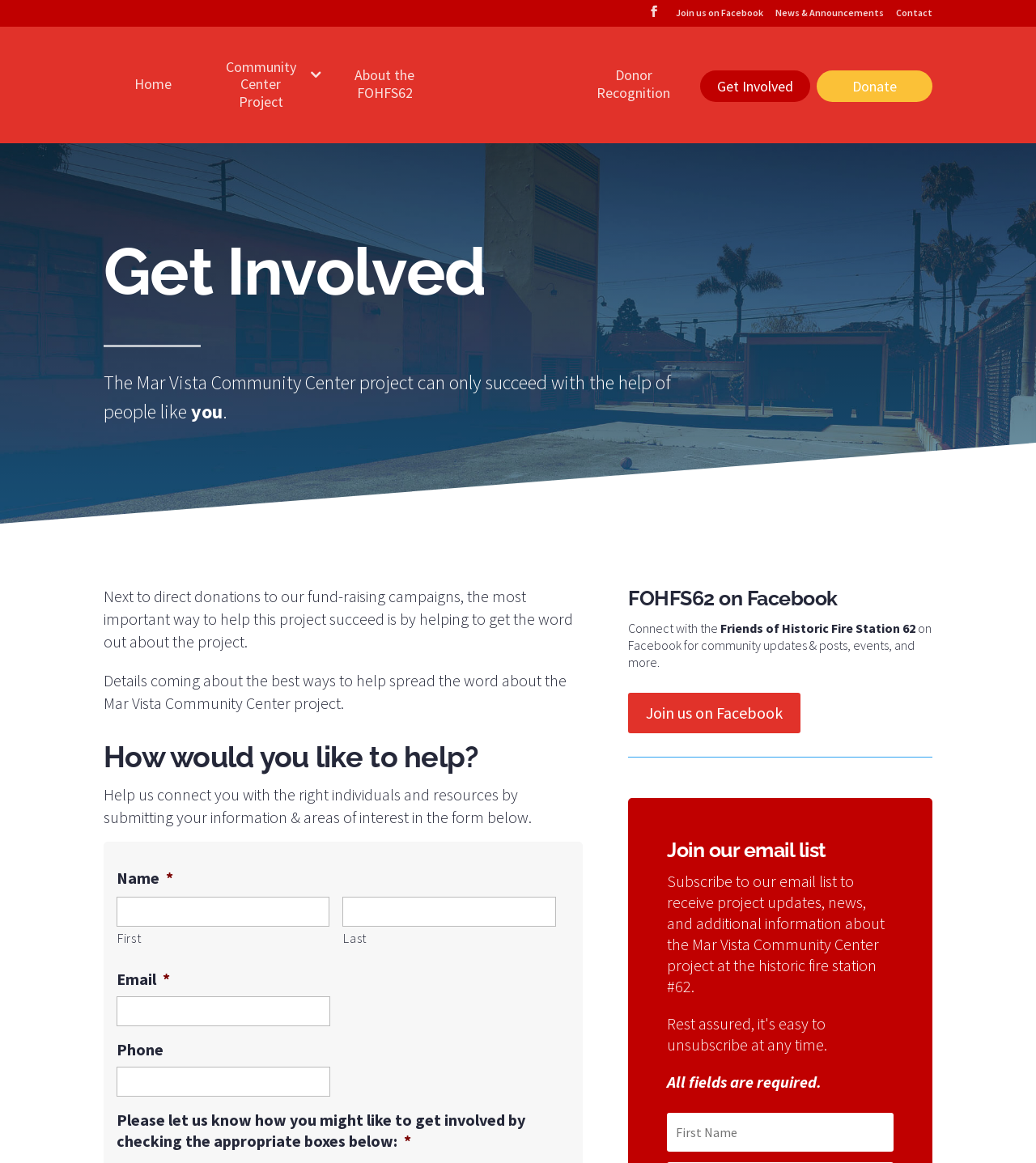What is required to subscribe to the email list?
Analyze the image and deliver a detailed answer to the question.

To subscribe to the email list, all fields are required. This is stated in the text 'All fields are required.' which is located below the heading 'Join our email list'.